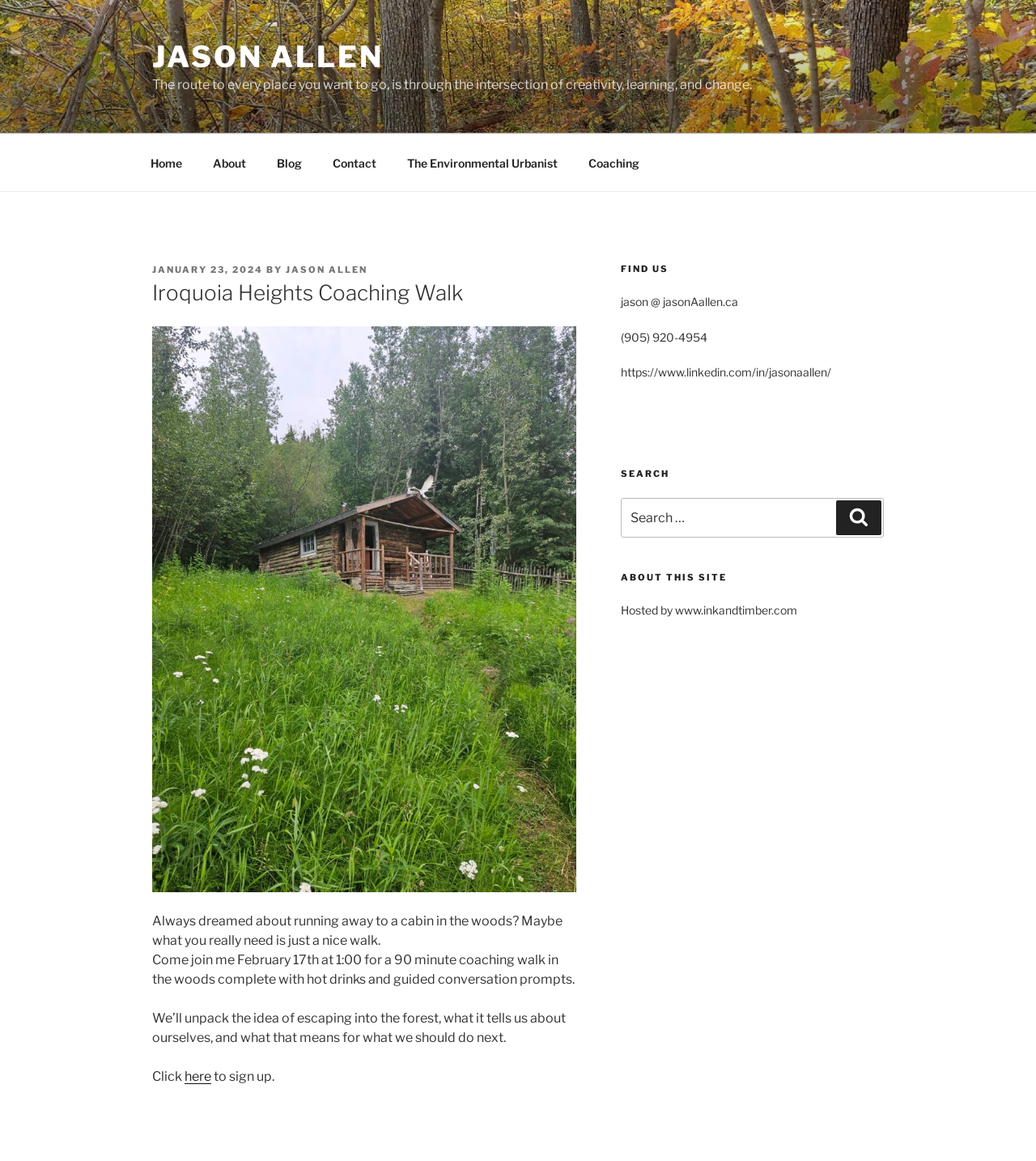Identify and provide the text content of the webpage's primary headline.

Iroquoia Heights Coaching Walk